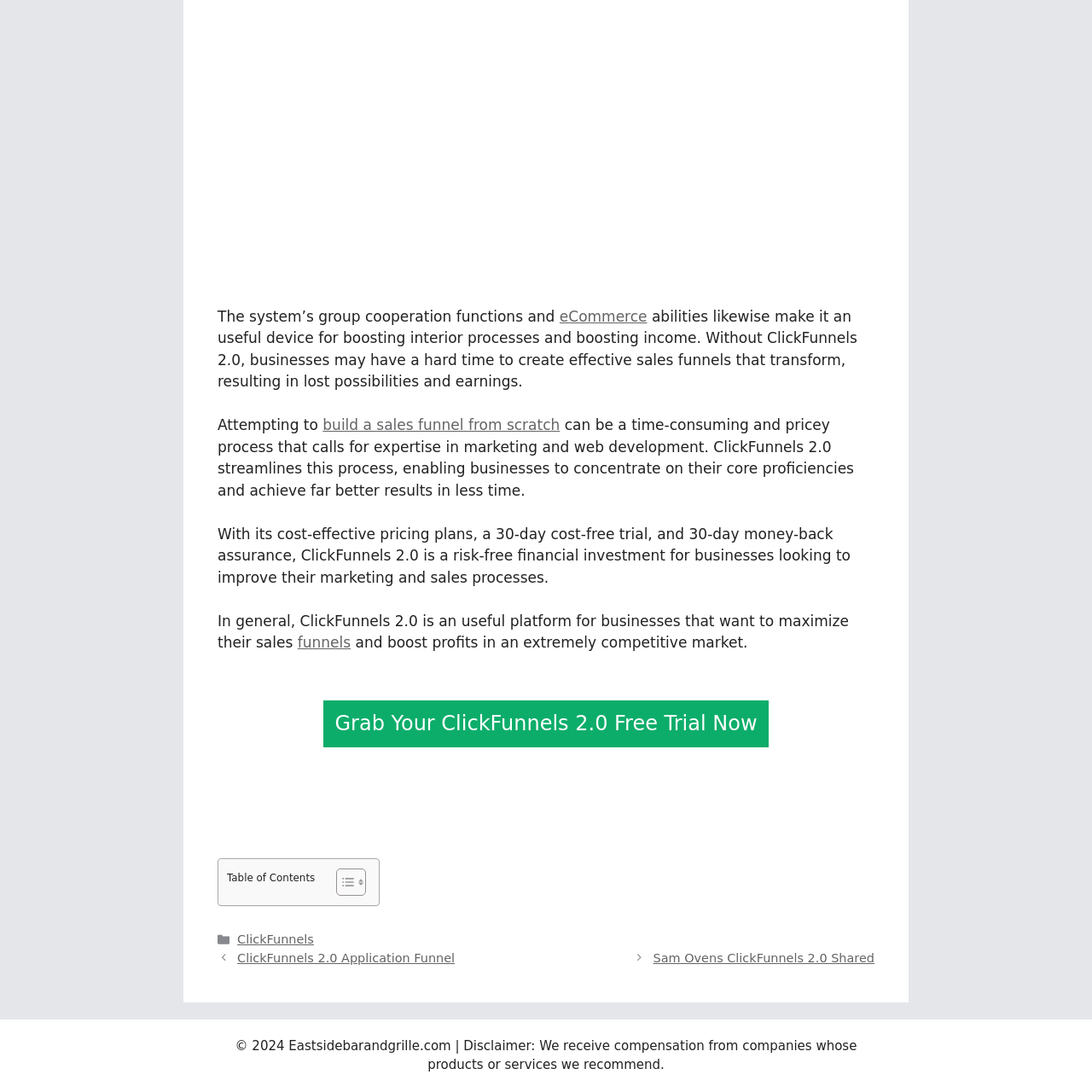Examine the image highlighted by the red boundary, What does the design enhance? Provide your answer in a single word or phrase.

User navigation